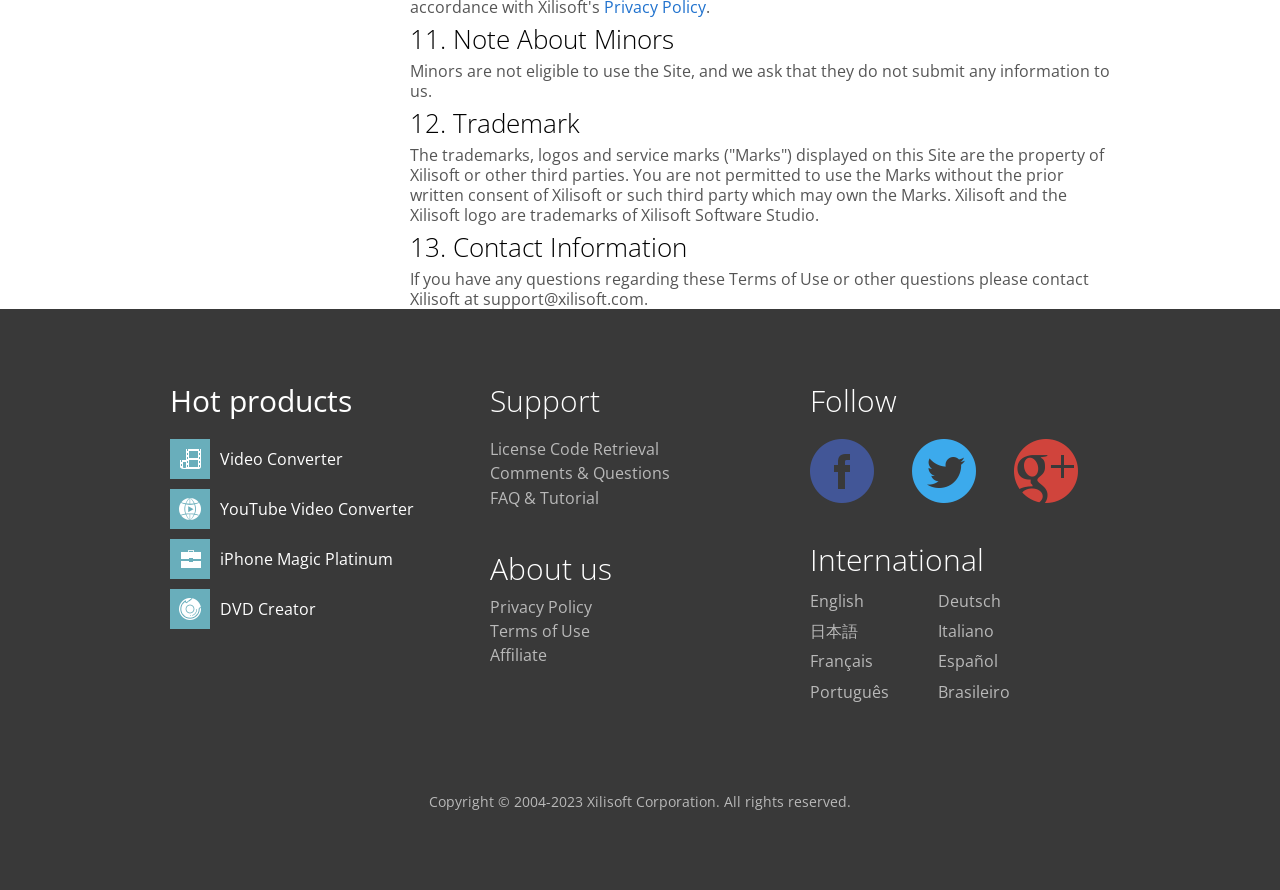Please identify the bounding box coordinates of the area that needs to be clicked to follow this instruction: "Click on Video Converter".

[0.133, 0.503, 0.268, 0.528]